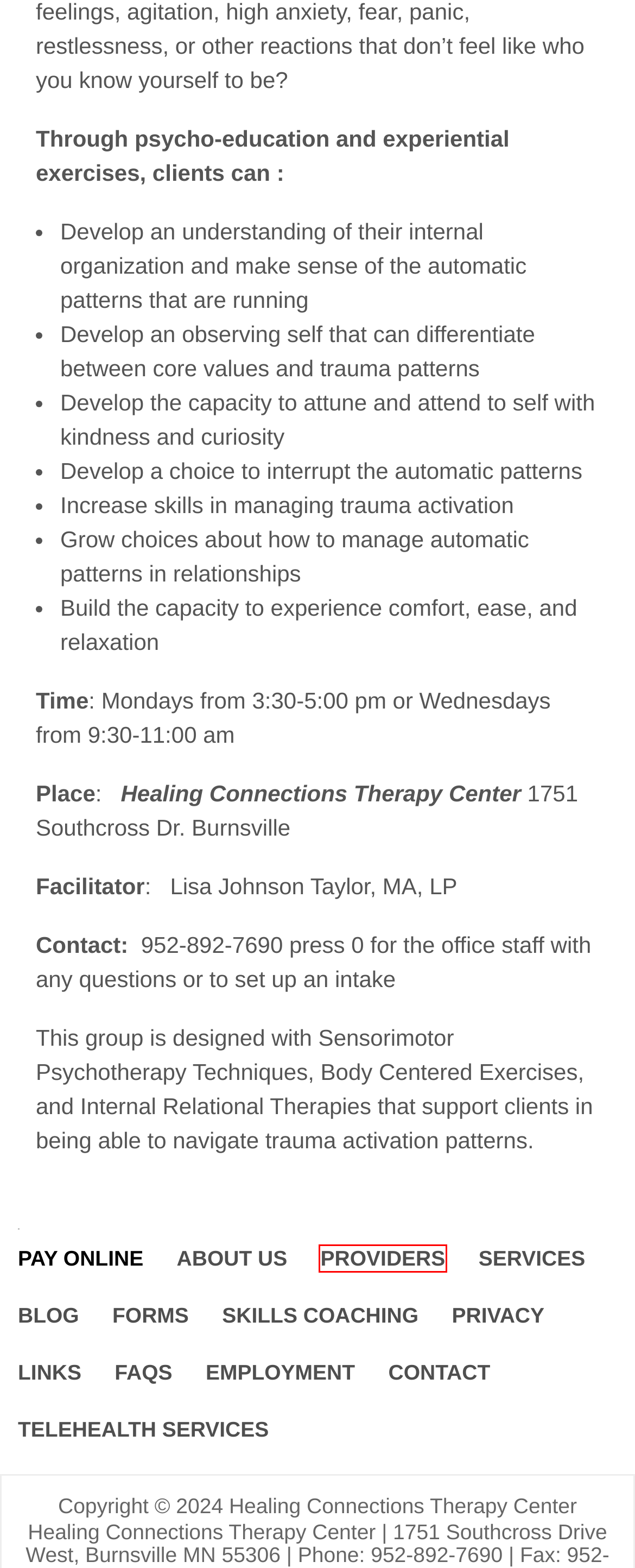Review the webpage screenshot and focus on the UI element within the red bounding box. Select the best-matching webpage description for the new webpage that follows after clicking the highlighted element. Here are the candidates:
A. Clinical Psychologists & Mental Health Therapists | Healing Connections Therapy Center
B. DBT Therapy | Healing Connections Therapy Center
C. Mental Health Tips | Healing Connections Therapy Center
D. Mental Health Services Near You | Healing Connections Therapy Center
E. Forms | Healing Connections Therapy Center | Burnsville, MN
F. Mental Health Services | Healing Connections Therapy Center
G. Mental Health Resources | Healing Connections Therapy Center
H. Psychotherapy FAQ | Healing Connections Therapy Center

A